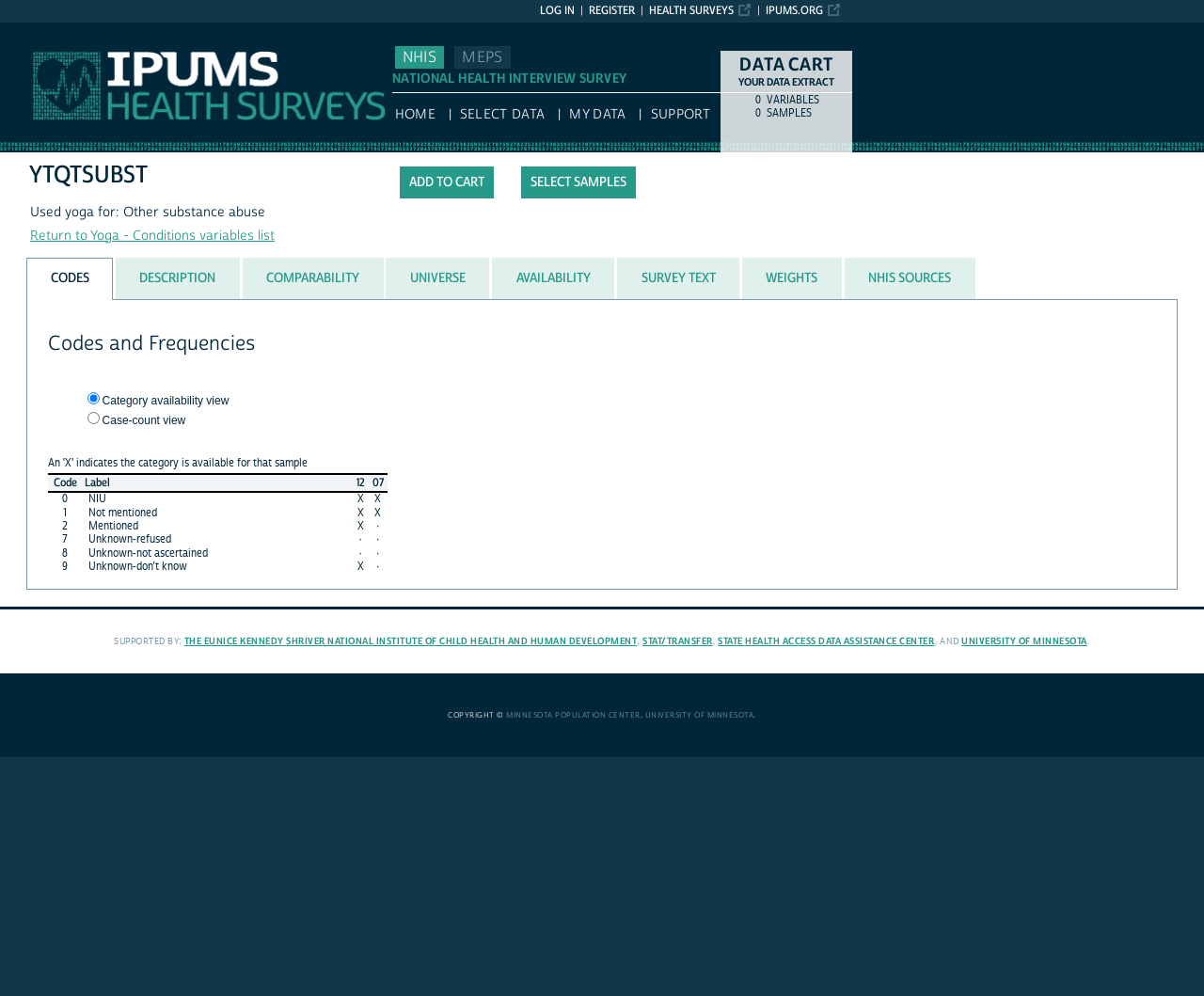Can you identify the bounding box coordinates of the clickable region needed to carry out this instruction: 'Click the 'LOG IN' link'? The coordinates should be four float numbers within the range of 0 to 1, stated as [left, top, right, bottom].

[0.448, 0.003, 0.477, 0.018]